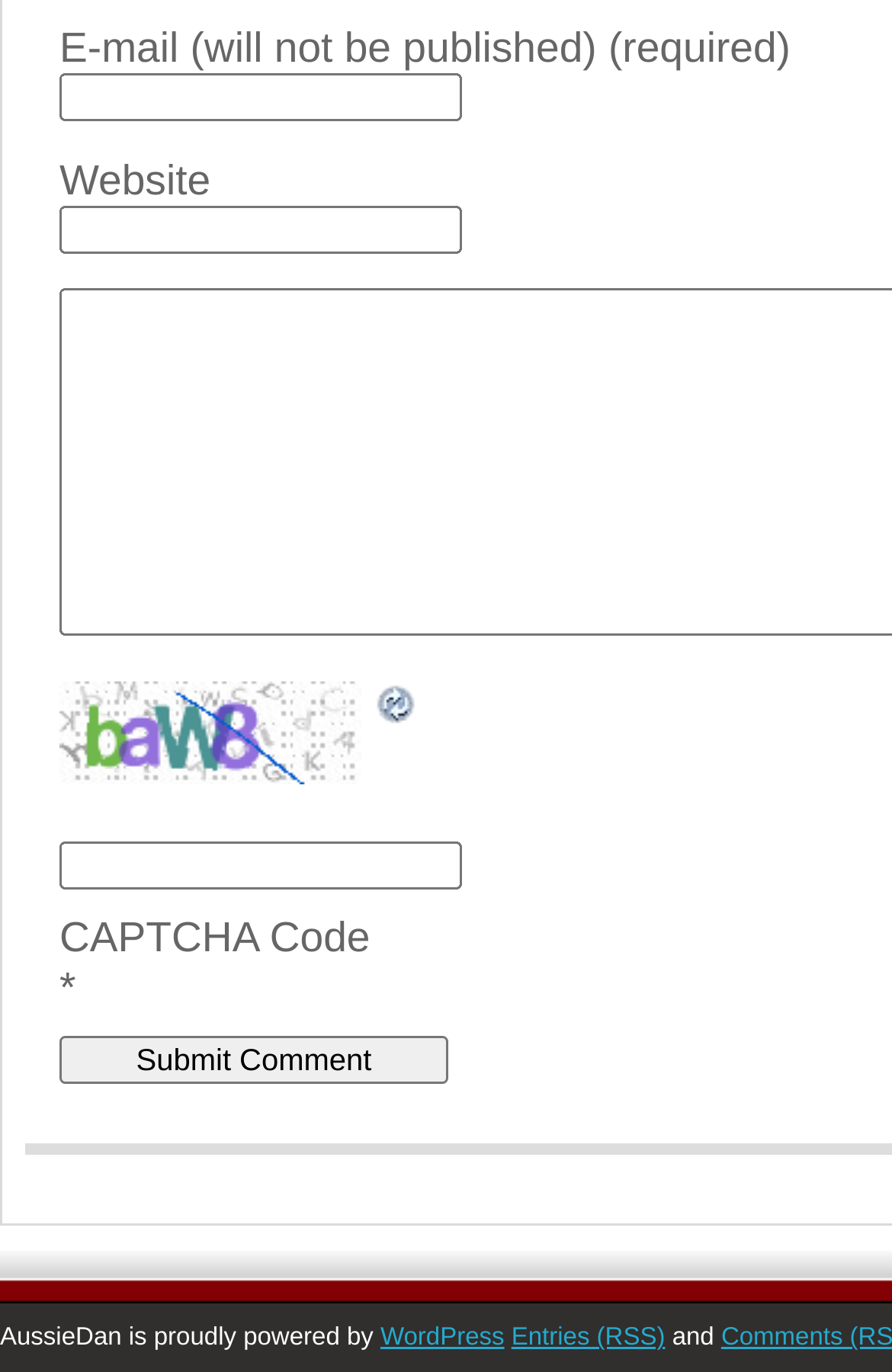What is the function of the 'Refresh' link?
By examining the image, provide a one-word or phrase answer.

Reload CAPTCHA